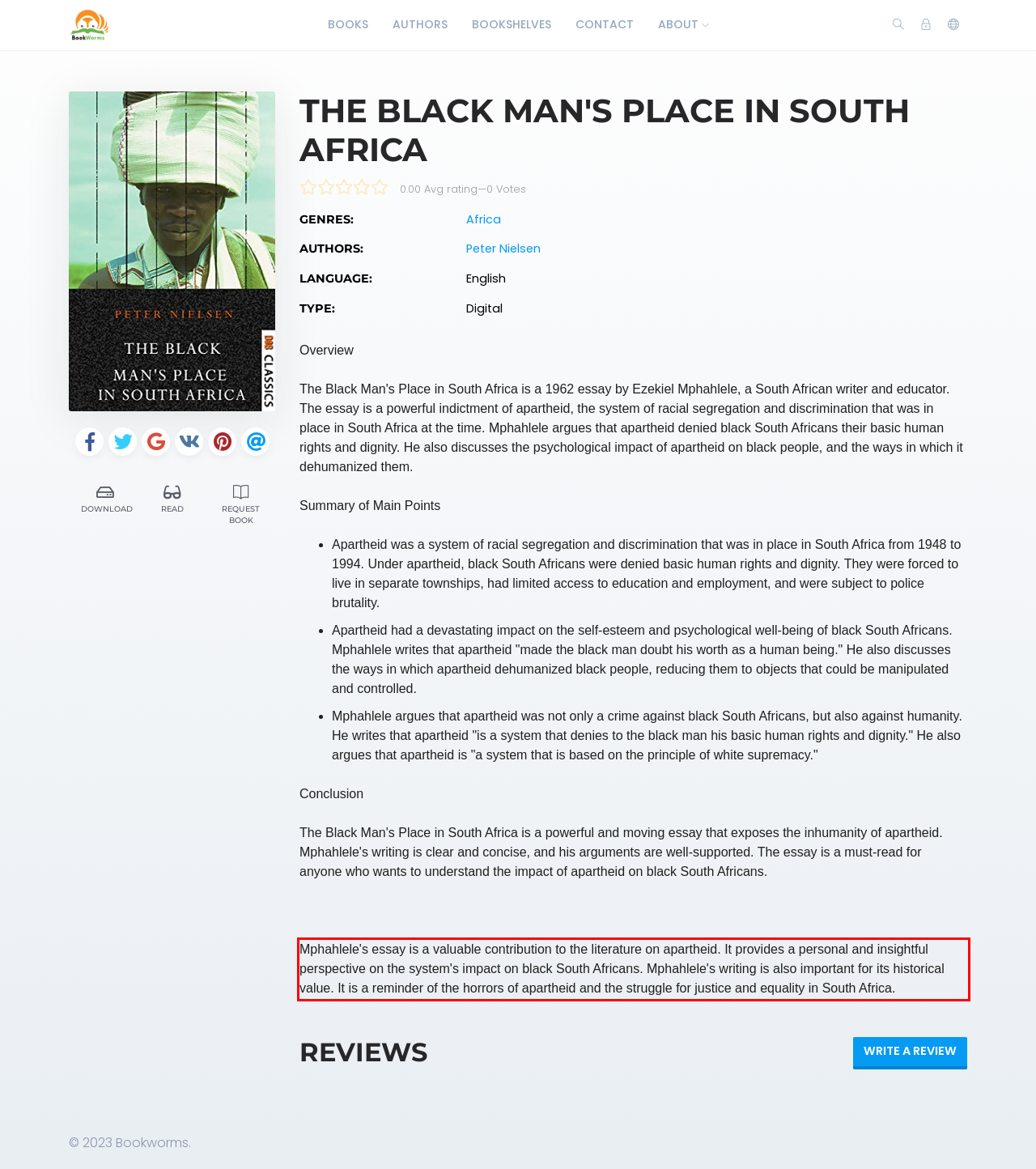Please look at the webpage screenshot and extract the text enclosed by the red bounding box.

Mphahlele's essay is a valuable contribution to the literature on apartheid. It provides a personal and insightful perspective on the system's impact on black South Africans. Mphahlele's writing is also important for its historical value. It is a reminder of the horrors of apartheid and the struggle for justice and equality in South Africa.